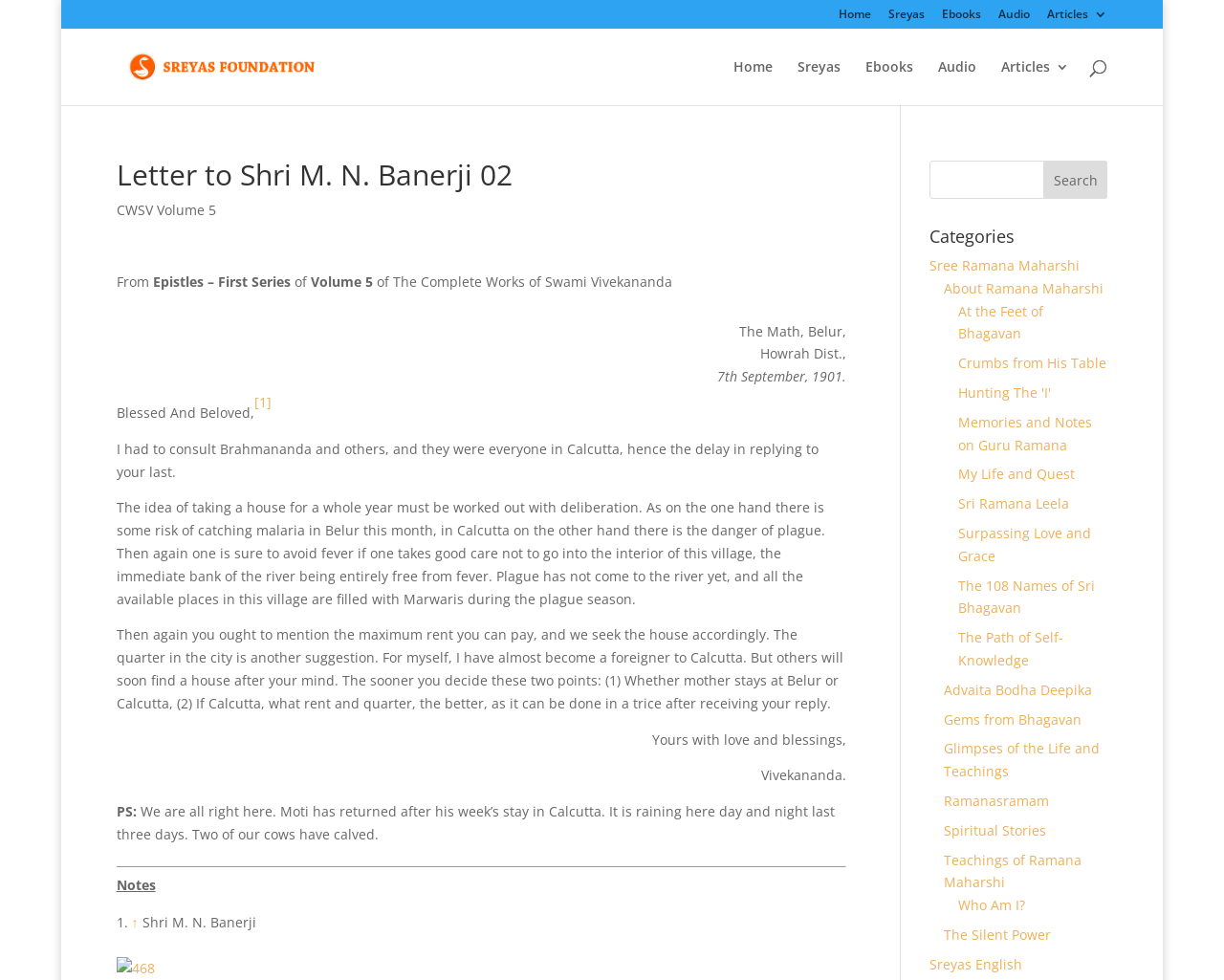Please find the bounding box for the UI component described as follows: "At the Feet of Bhagavan".

[0.783, 0.308, 0.852, 0.35]